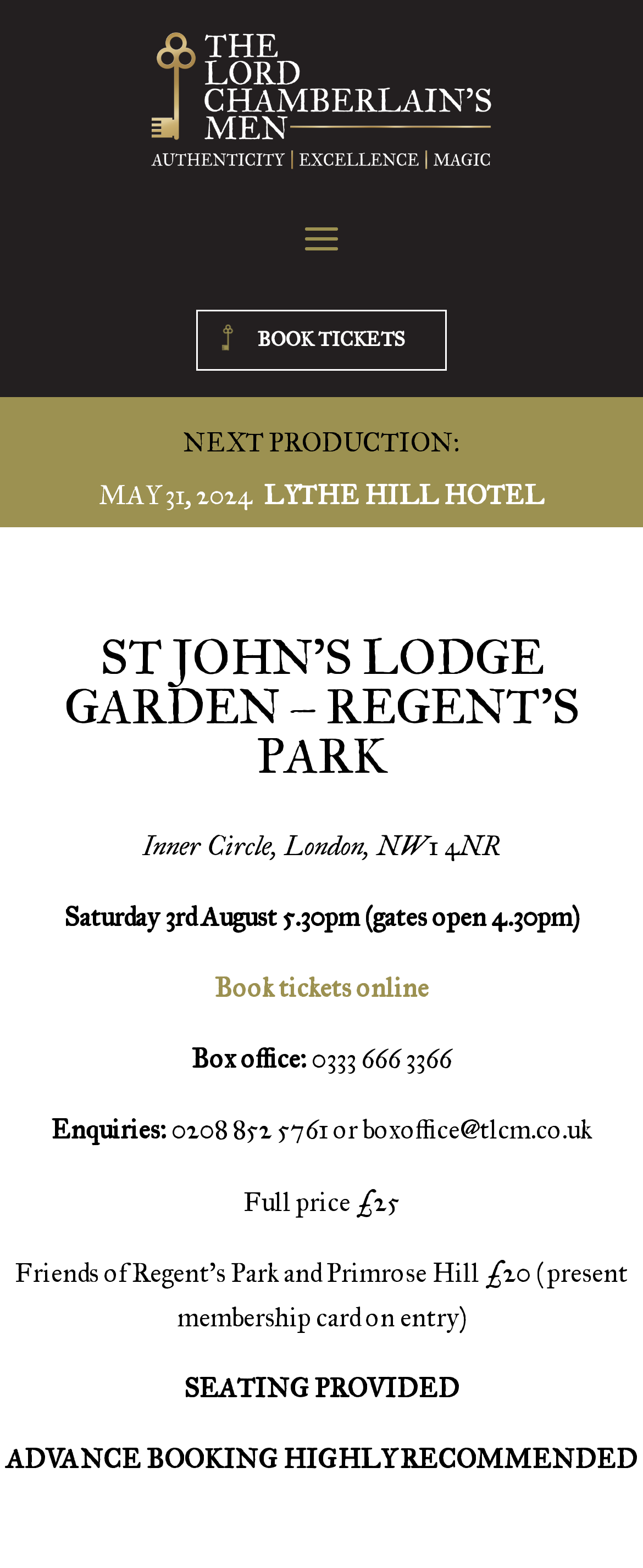What is the price for Friends of Regent’s Park and Primrose Hill?
Look at the image and provide a short answer using one word or a phrase.

£20